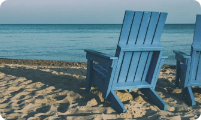What is the atmosphere of the scene?
From the details in the image, provide a complete and detailed answer to the question.

The caption describes the scene as having a 'tranquil atmosphere', which is created by the gentle waves, clear sky, and peaceful setting.